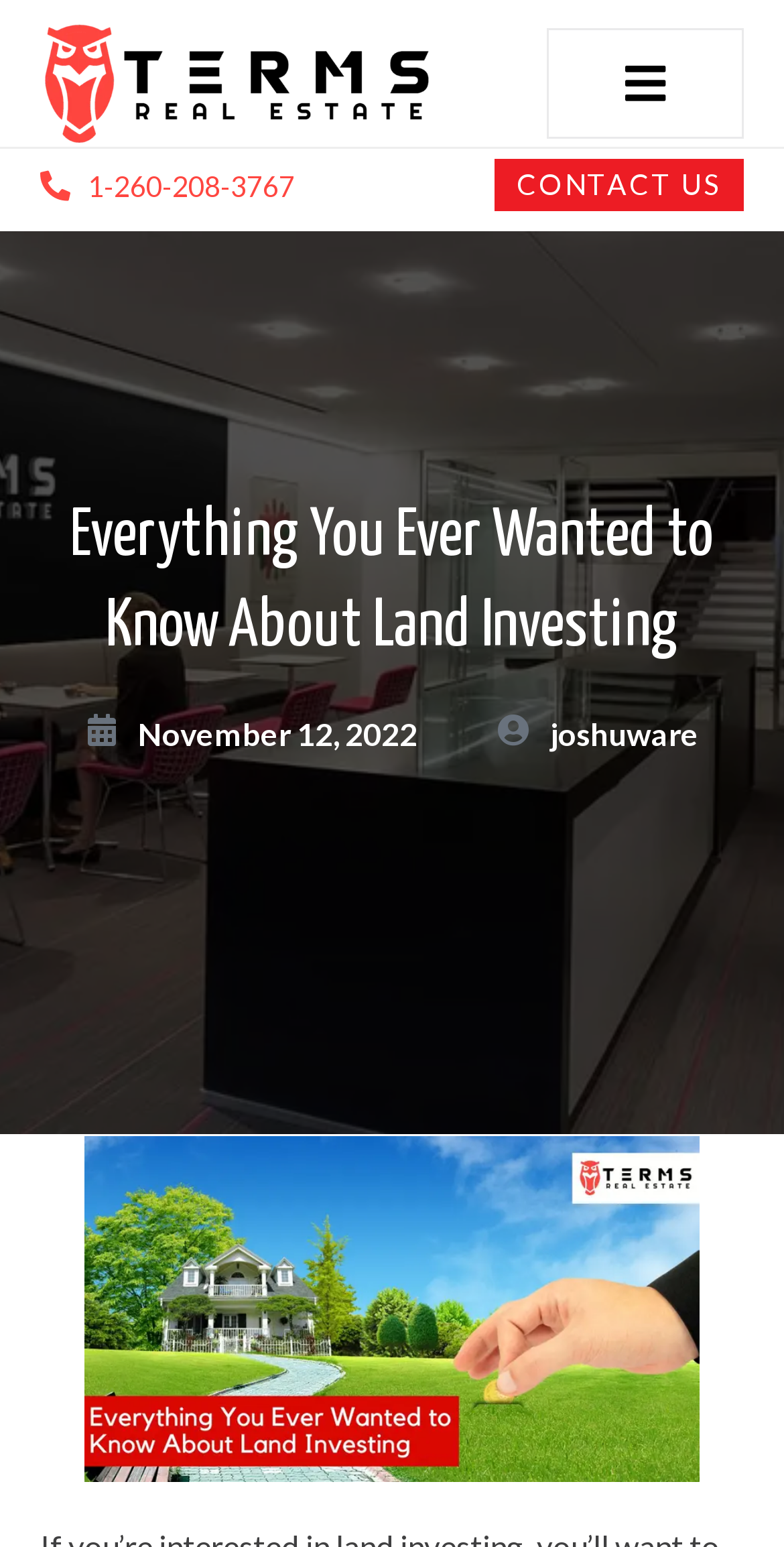Provide a single word or phrase answer to the question: 
What is the topic of the webpage content?

Land Investing